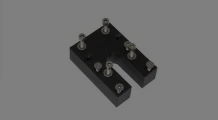Detail everything you observe in the image.

The image features a black adapter designed for the Garmin ZUMO 340, 345, 346, 350, 390, 395, and 396 models, specifically made for BMW K1200RS and K1200GT motorcycles from 1997 to 2005. This adapter is uniquely shaped and includes several mounting points, indicated by metal screws, which allow for secure attachment to the motorcycle. Its design emphasizes stability while holding the device in place during rides, enhancing the usability of GPS navigation for motorcyclists. The product is marketed at a price of €22.90, excluding VAT, and is ideal for those looking to enhance their riding experience with reliable GPS support.